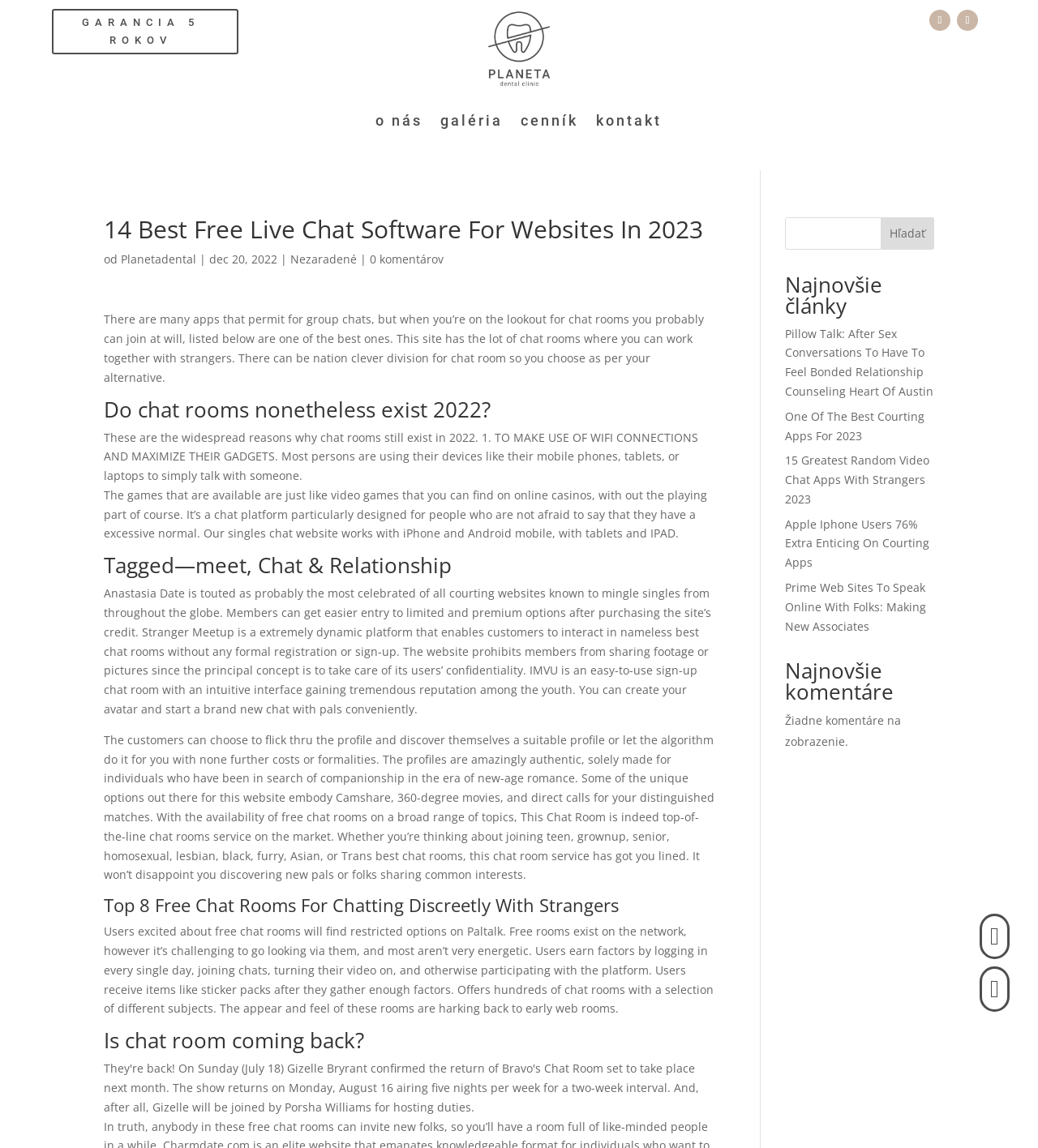What is the purpose of the 'Tagged—meet, Chat & Relationship' section?
Using the details from the image, give an elaborate explanation to answer the question.

The 'Tagged—meet, Chat & Relationship' section appears to be describing a chat platform called Tagged, which allows users to meet, chat, and engage in relationships. The section provides information on the platform's features and functionality.